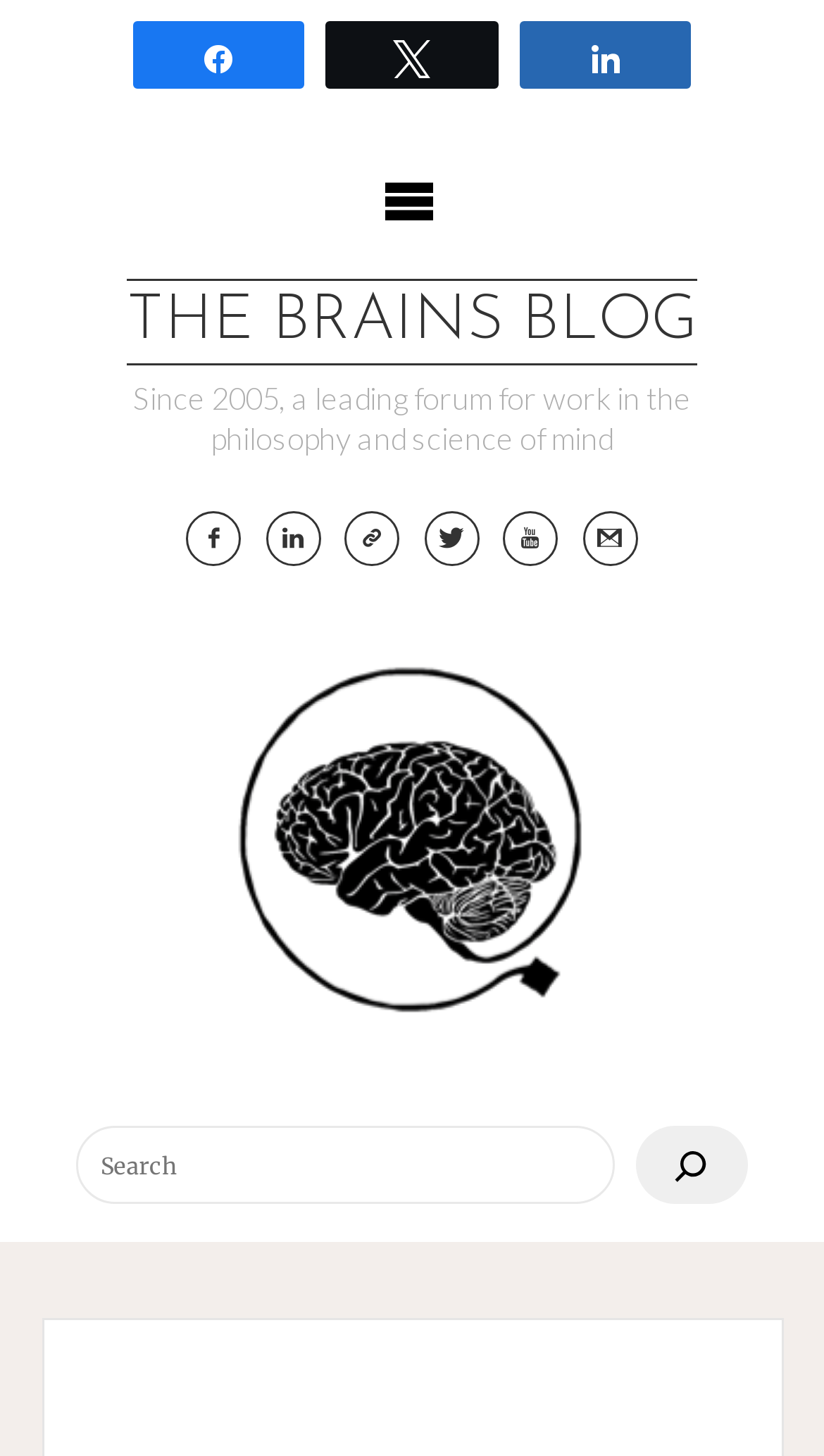Identify the bounding box coordinates of the area you need to click to perform the following instruction: "Click the search button".

[0.771, 0.773, 0.908, 0.827]